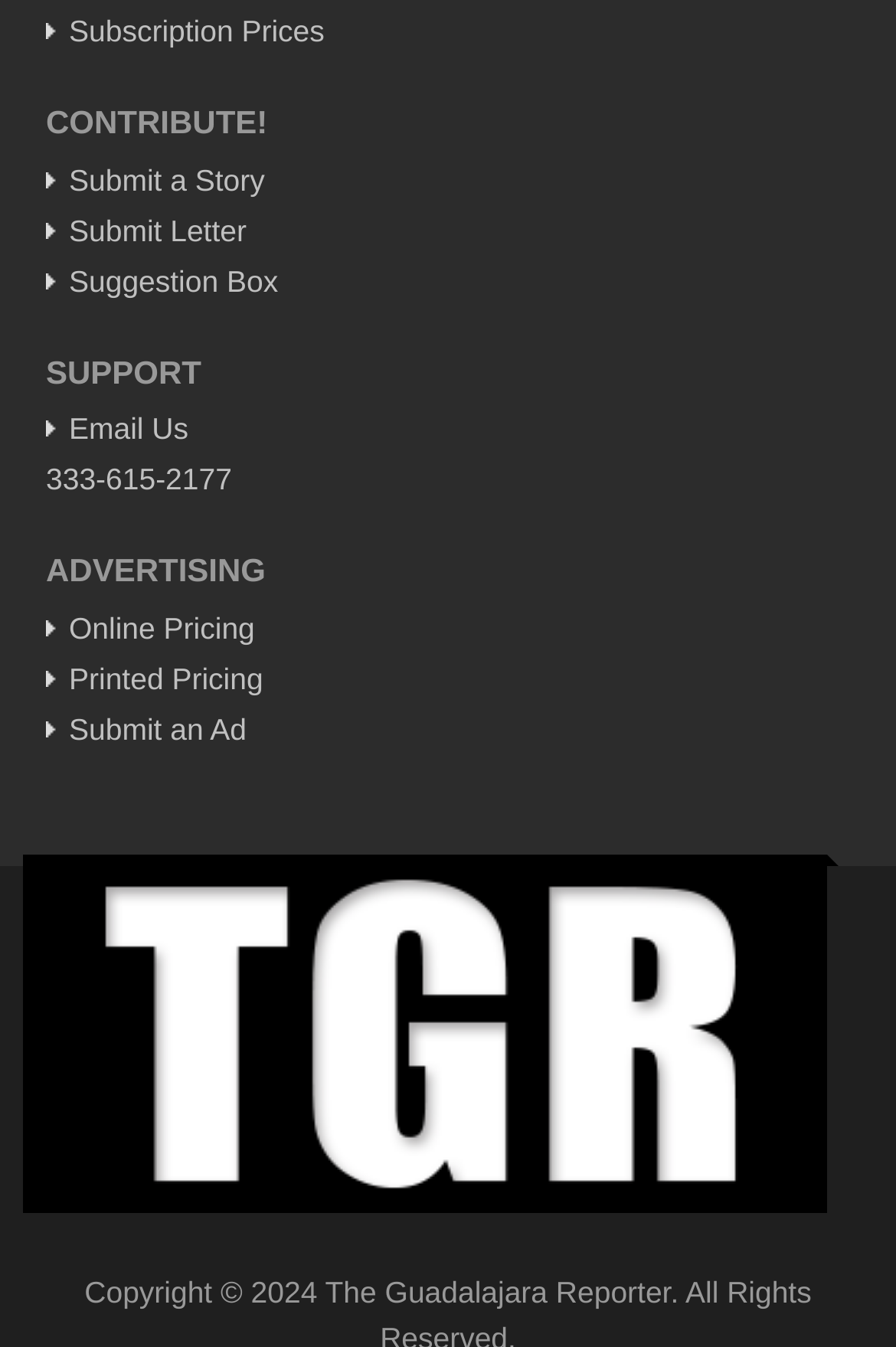Locate the bounding box coordinates of the clickable region necessary to complete the following instruction: "Check 'Subscription Prices'". Provide the coordinates in the format of four float numbers between 0 and 1, i.e., [left, top, right, bottom].

[0.051, 0.011, 0.362, 0.036]